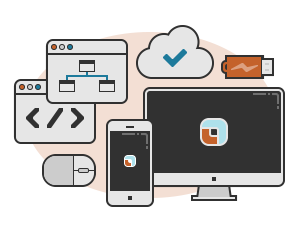What might the battery icon indicate?
Refer to the image and give a detailed answer to the question.

The battery icon is possibly indicating performance or energy efficiency in web applications, which is a crucial aspect of user experience design, as it directly affects the overall usability and responsiveness of digital products.